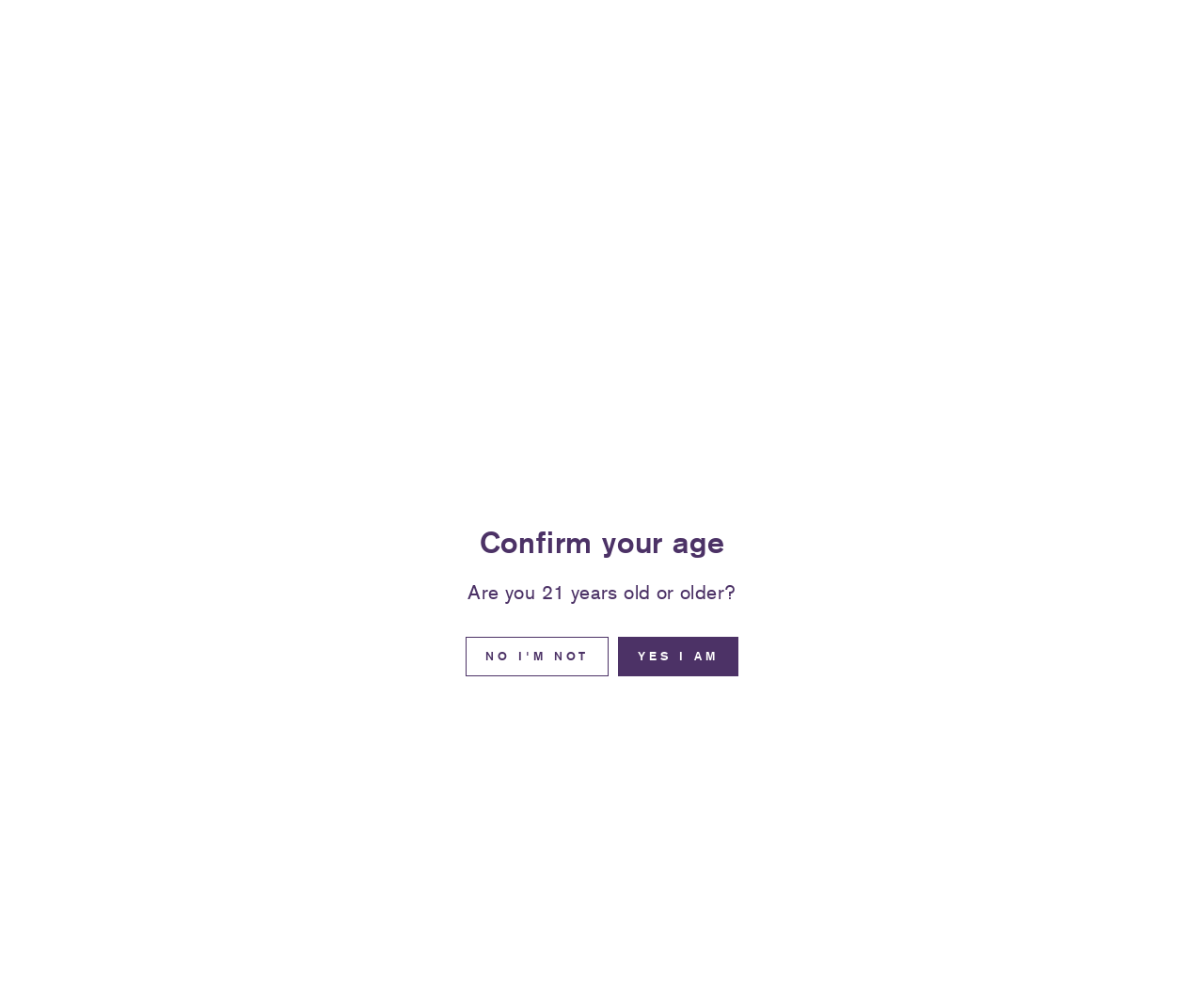Please specify the coordinates of the bounding box for the element that should be clicked to carry out this instruction: "View your cart". The coordinates must be four float numbers between 0 and 1, formatted as [left, top, right, bottom].

[0.938, 0.065, 0.978, 0.107]